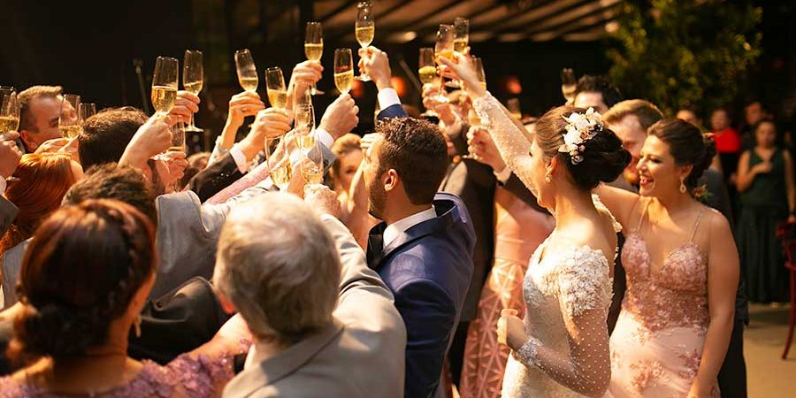Elaborate on the various elements present in the image.

The image captures a joyous moment during a celebration, likely a wedding or a similar festive event. In the center, a bride in an elegant, intricately beaded white gown raises her champagne glass, surrounded by a lively group of guests. The atmosphere is filled with laughter and cheer as friends and family, dressed in formal attire, join in a toast, holding their glasses high. The scene is illuminated with warm lighting, casting a soft glow on the smiling faces and colorful outfits, including pastel shades worn by some female guests. The backdrop features a beautifully decorated venue, contributing to the festive ambiance, making it a perfect representation of celebration and togetherness.